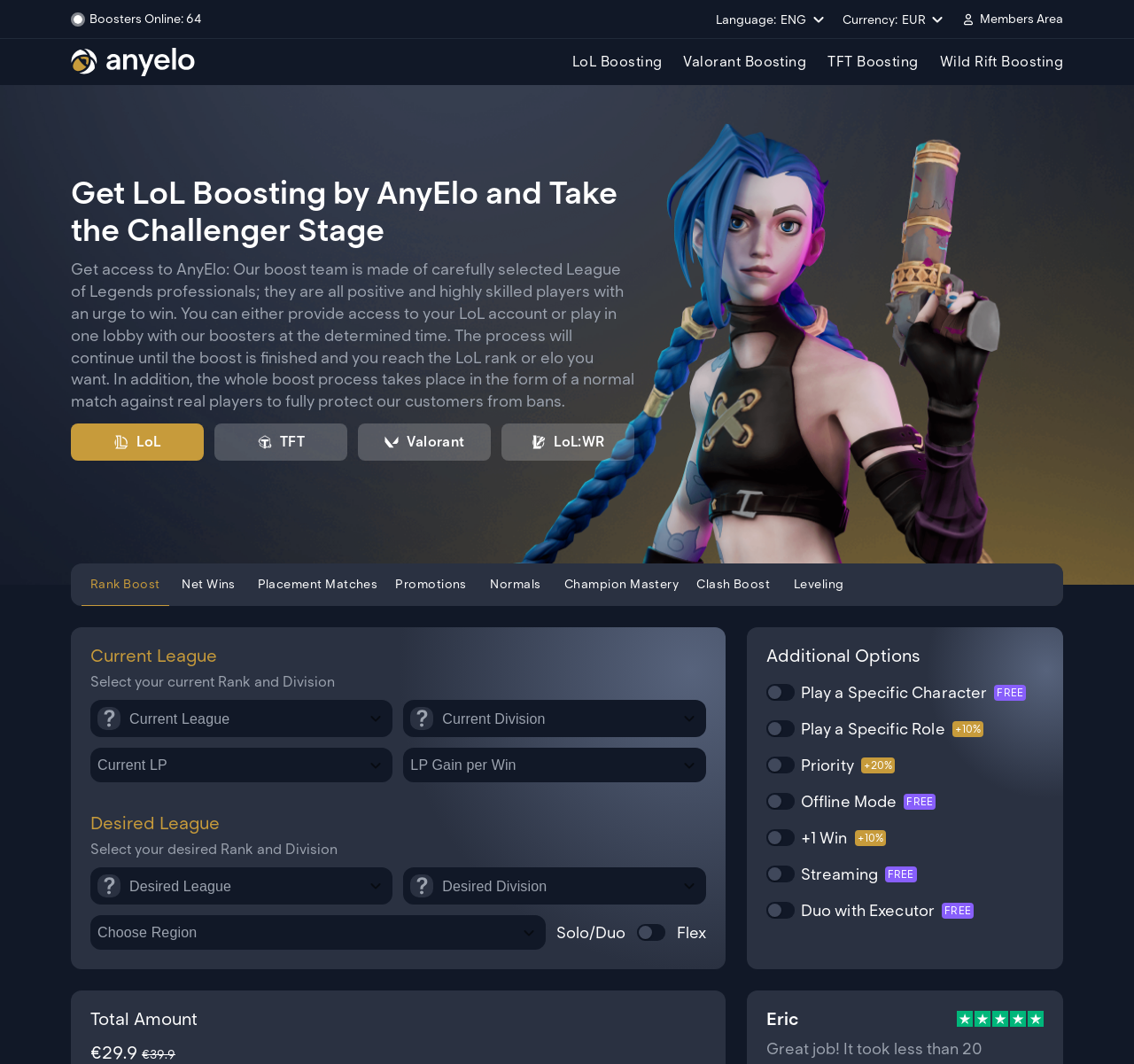Please specify the bounding box coordinates in the format (top-left x, top-left y, bottom-right x, bottom-right y), with values ranging from 0 to 1. Identify the bounding box for the UI component described as follows: Champion Mastery

[0.49, 0.53, 0.606, 0.57]